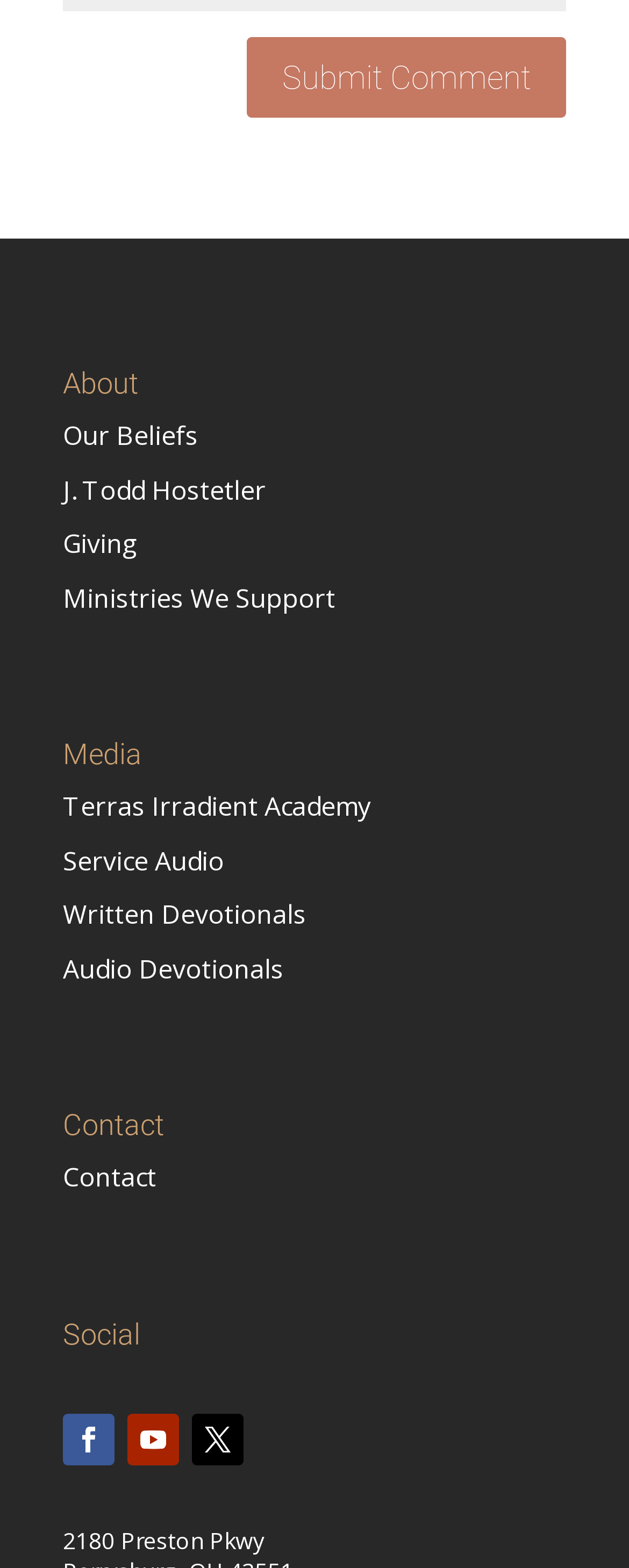Please identify the bounding box coordinates of the element's region that needs to be clicked to fulfill the following instruction: "Visit 'Terras Irradient Academy'". The bounding box coordinates should consist of four float numbers between 0 and 1, i.e., [left, top, right, bottom].

[0.1, 0.503, 0.59, 0.525]